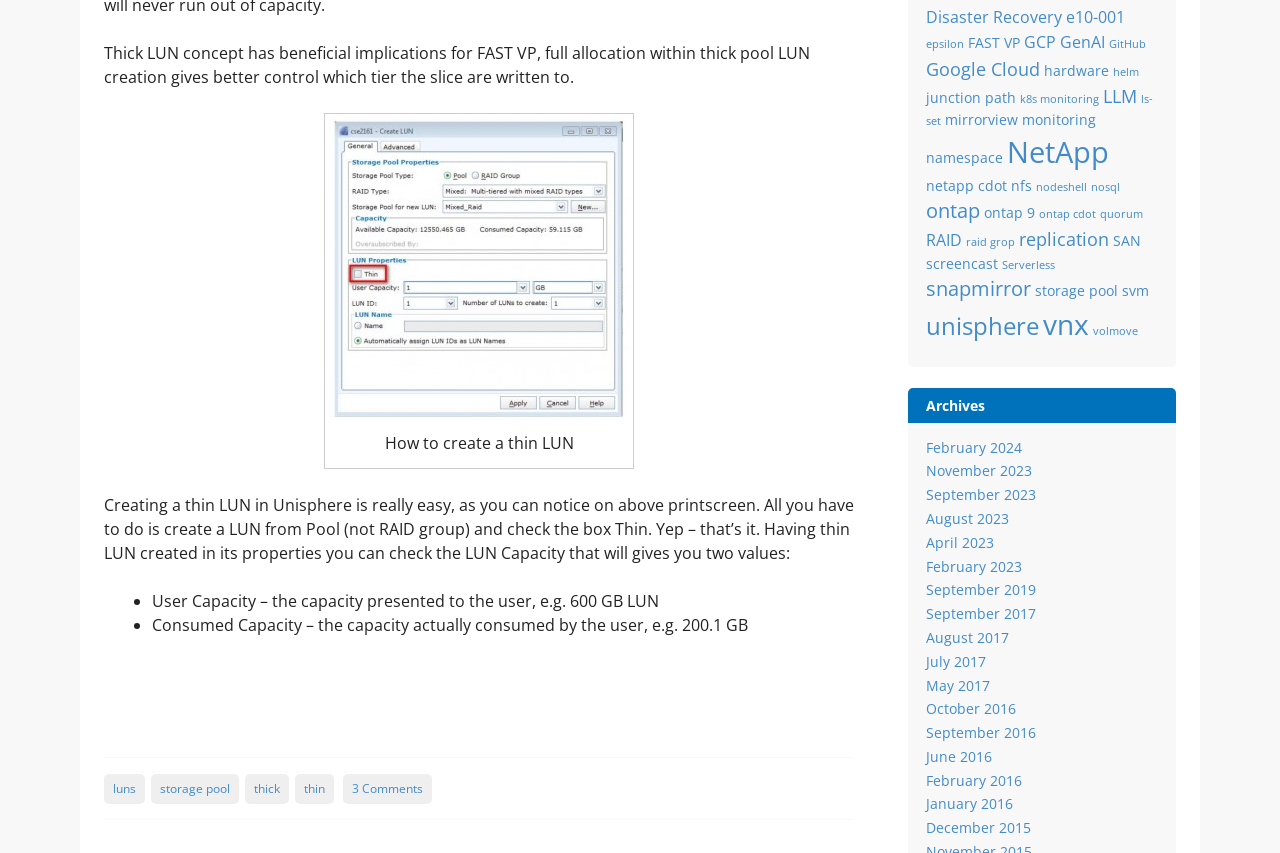Determine the bounding box of the UI element mentioned here: "LLM". The coordinates must be in the format [left, top, right, bottom] with values ranging from 0 to 1.

[0.861, 0.097, 0.888, 0.127]